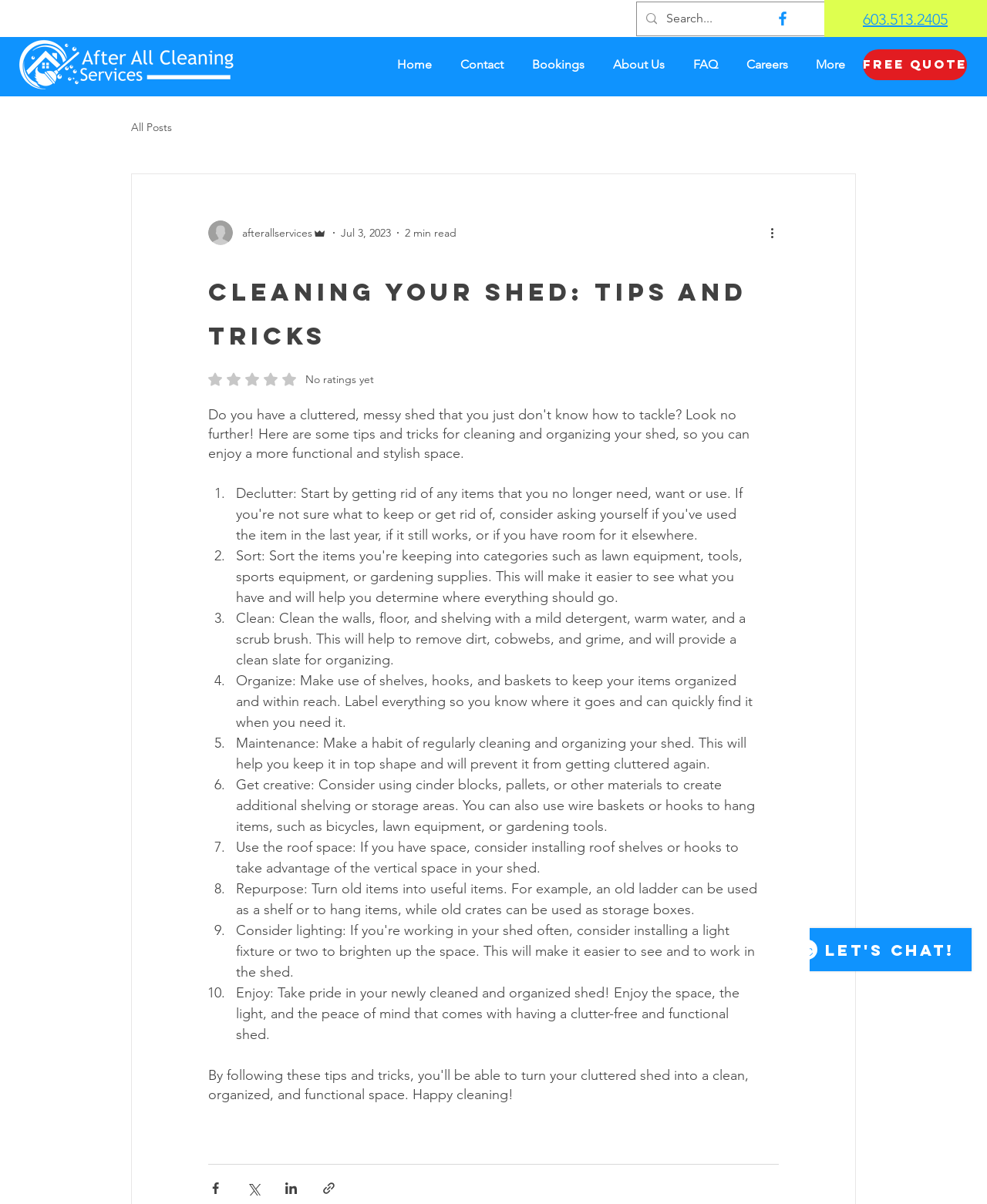Convey a detailed summary of the webpage, mentioning all key elements.

This webpage is about cleaning and organizing a shed, with a focus on providing tips and tricks. At the top, there is a logo image on the left and a phone number and "Free Quote" link on the right. Below this, there is a social bar with a Facebook link and image. 

To the left of the social bar, there is a navigation menu with links to "Home", "Contact", "Bookings", "About Us", "FAQ", "Careers", and "More". On the right side, there is a search bar with a magnifying glass icon and a "Search..." placeholder text.

The main content of the page is an article titled "Cleaning Your Shed: Tips and Tricks". The article has a rating system with no ratings yet and is written by "Writer's picture afterallservices Admin". The article is dated "Jul 3, 2023" and has a "2 min read" label.

The article itself is divided into 10 numbered points, each with a brief description of a tip or trick for cleaning and organizing a shed. The points include cleaning the walls, floor, and shelving, organizing items using shelves and labels, maintaining the shed, getting creative with storage, using the roof space, and repurposing old items.

Below the article, there are buttons to share the content via Facebook, Twitter, LinkedIn, or a link. There is also an iframe for Wix Chat at the bottom right corner of the page.